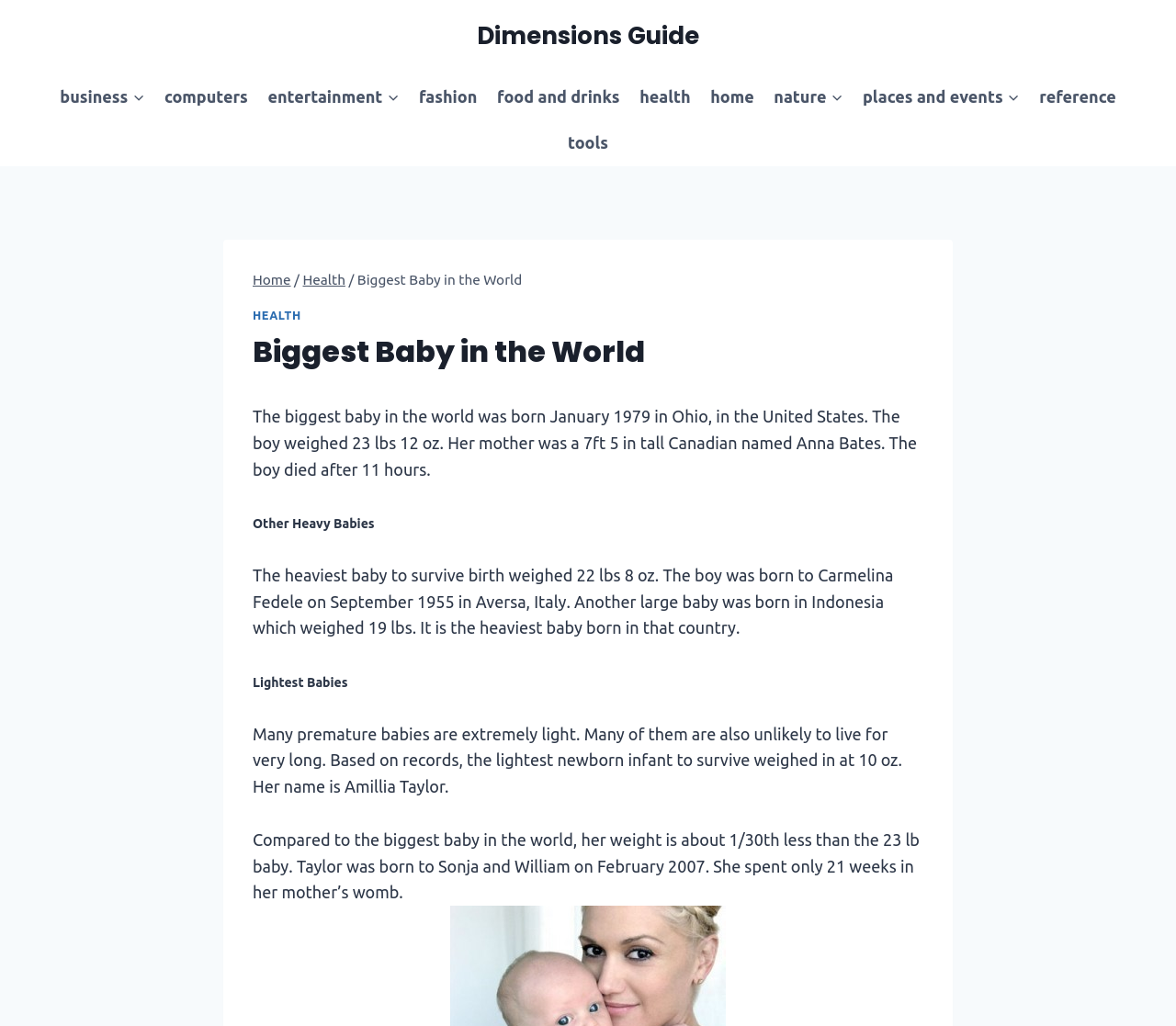Please find and provide the title of the webpage.

Biggest Baby in the World